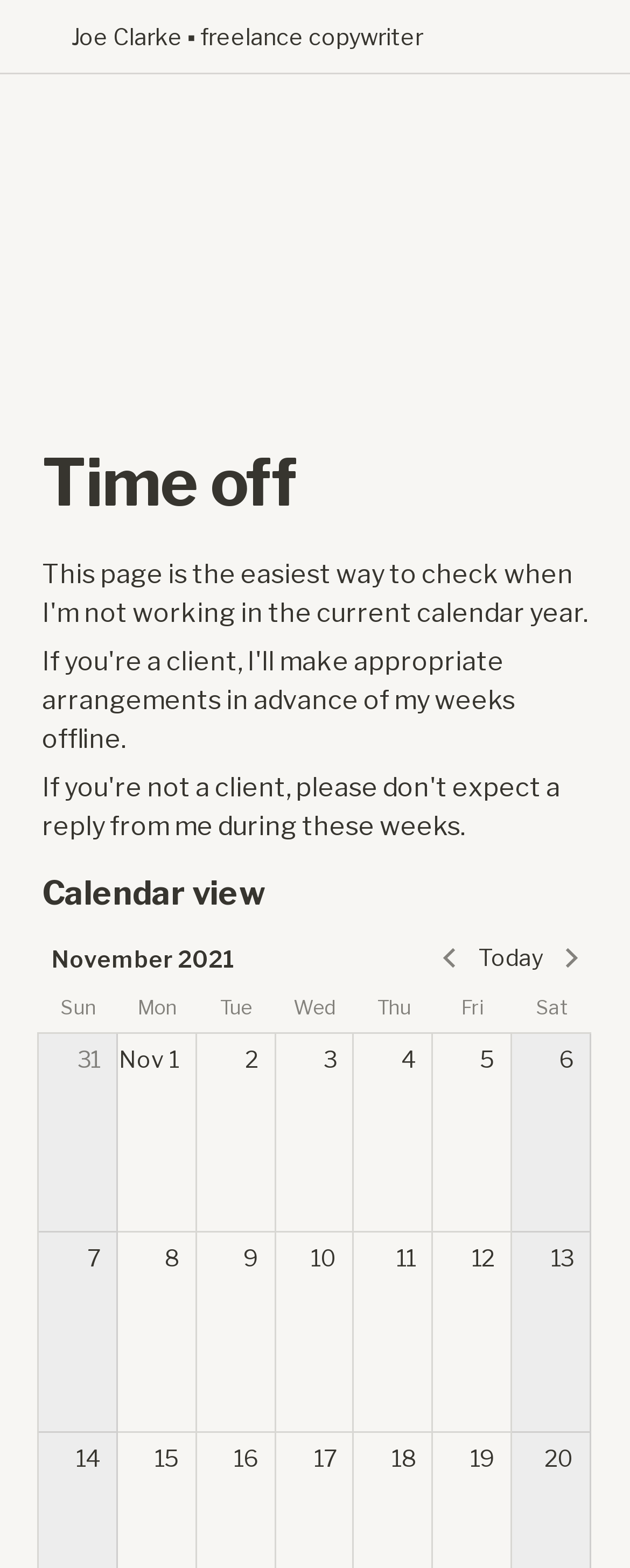Determine the bounding box of the UI component based on this description: "Joe Clarke ▪ freelance copywriter". The bounding box coordinates should be four float values between 0 and 1, i.e., [left, top, right, bottom].

[0.036, 0.011, 0.687, 0.036]